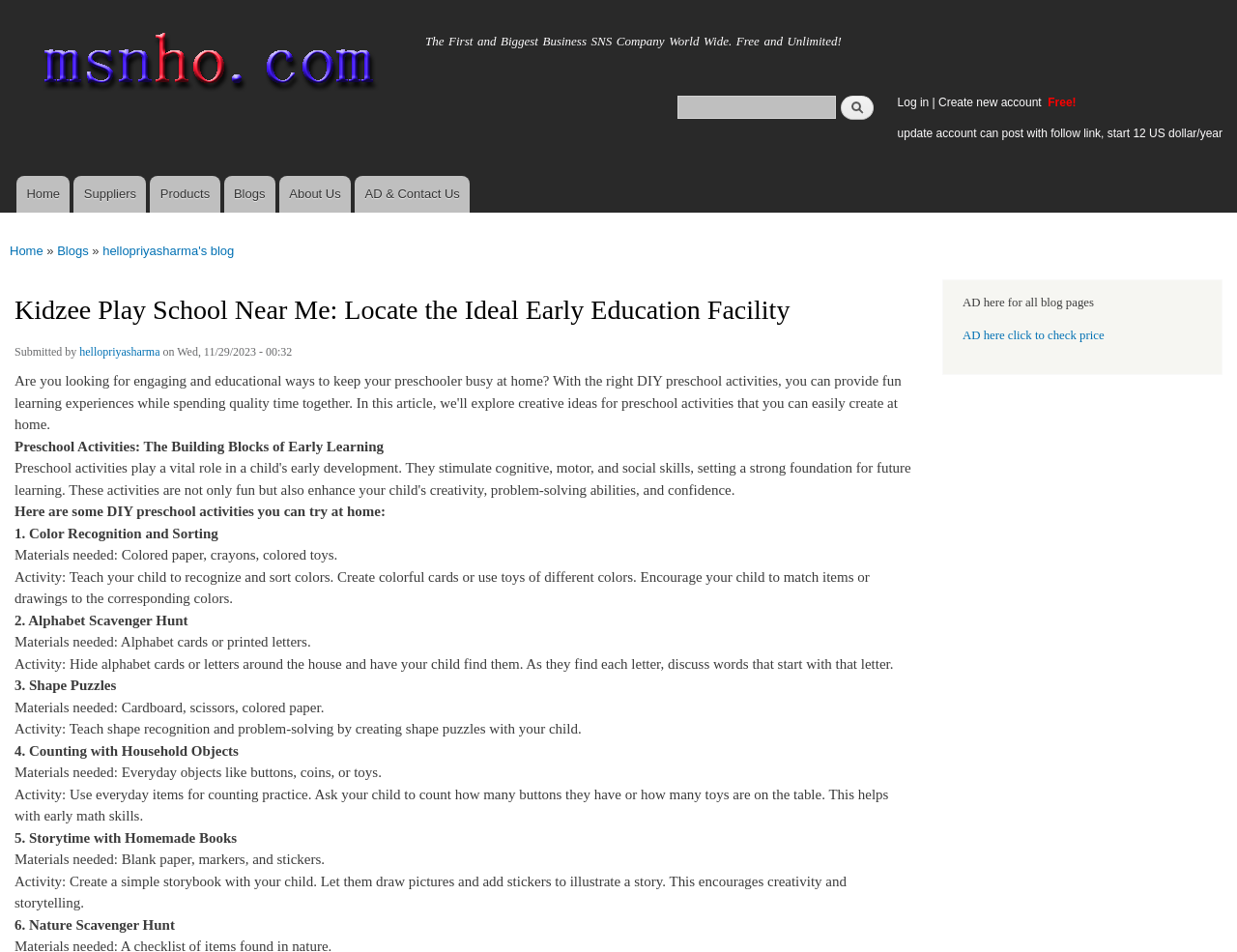Identify the bounding box coordinates for the region to click in order to carry out this instruction: "Log in to your account". Provide the coordinates using four float numbers between 0 and 1, formatted as [left, top, right, bottom].

[0.725, 0.1, 0.751, 0.114]